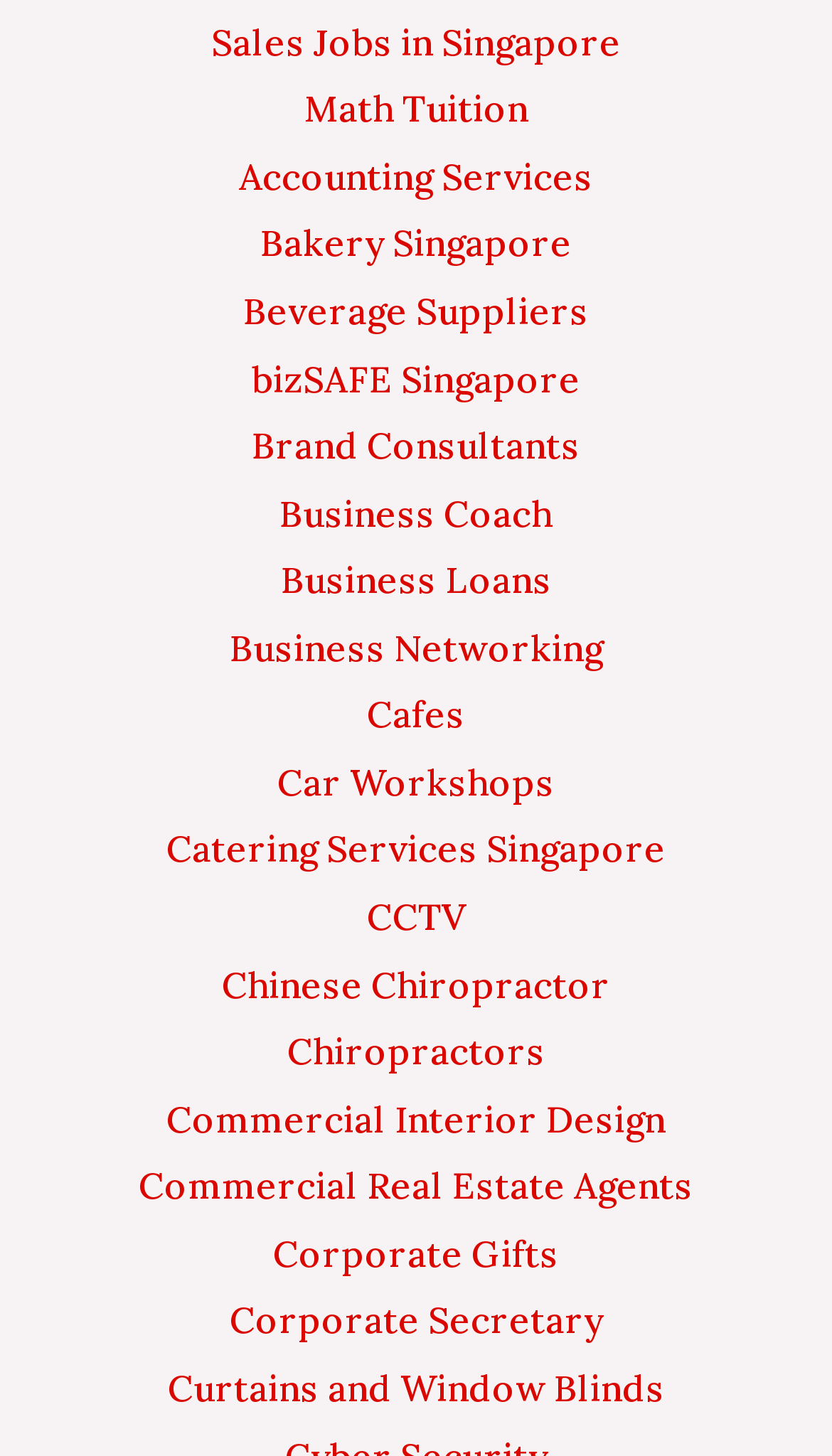Find the bounding box coordinates for the UI element whose description is: "Corporate Gifts". The coordinates should be four float numbers between 0 and 1, in the format [left, top, right, bottom].

[0.328, 0.845, 0.672, 0.877]